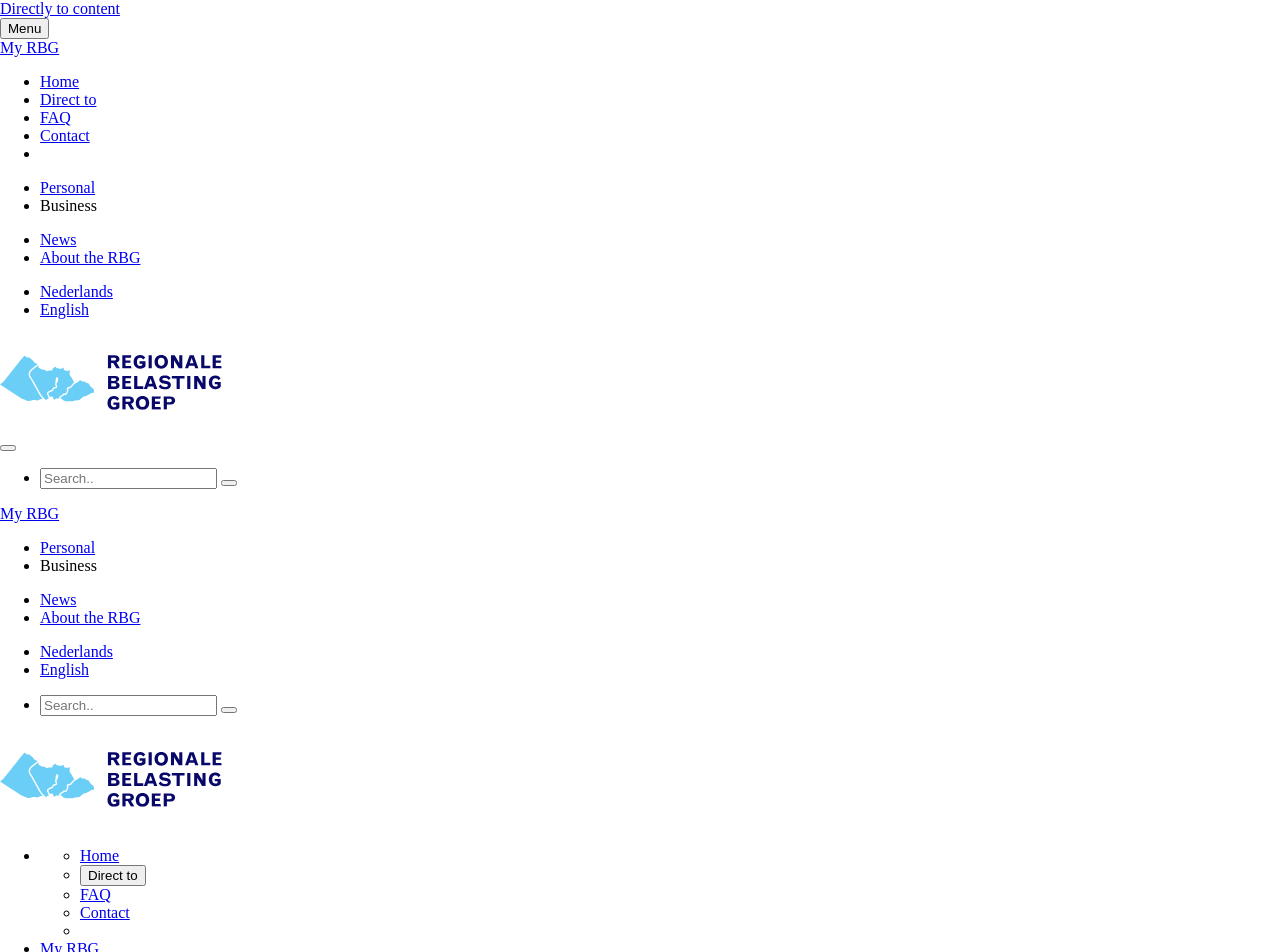Please use the details from the image to answer the following question comprehensively:
How many payment methods are available?

The webpage does not specify the number of payment methods available. It only asks the question 'Which payment methods are available?' and provides a button to expand for more information.